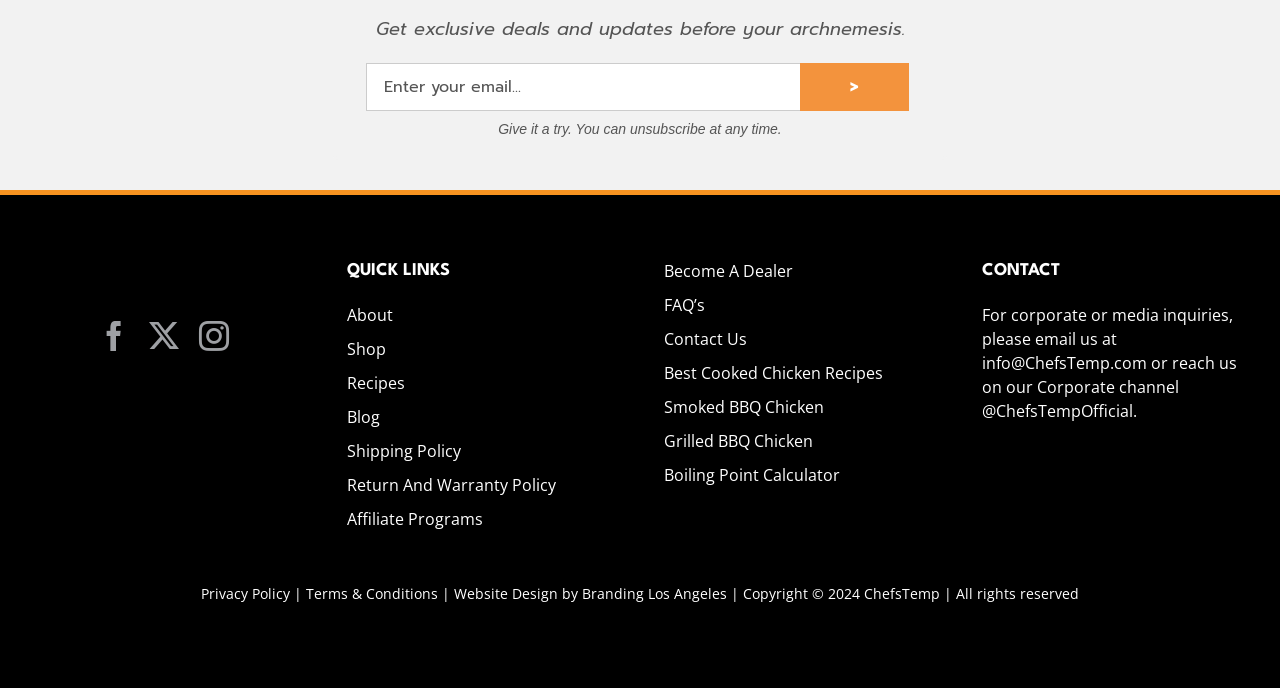What is the name of the company behind the website?
From the screenshot, supply a one-word or short-phrase answer.

ChefsTemp